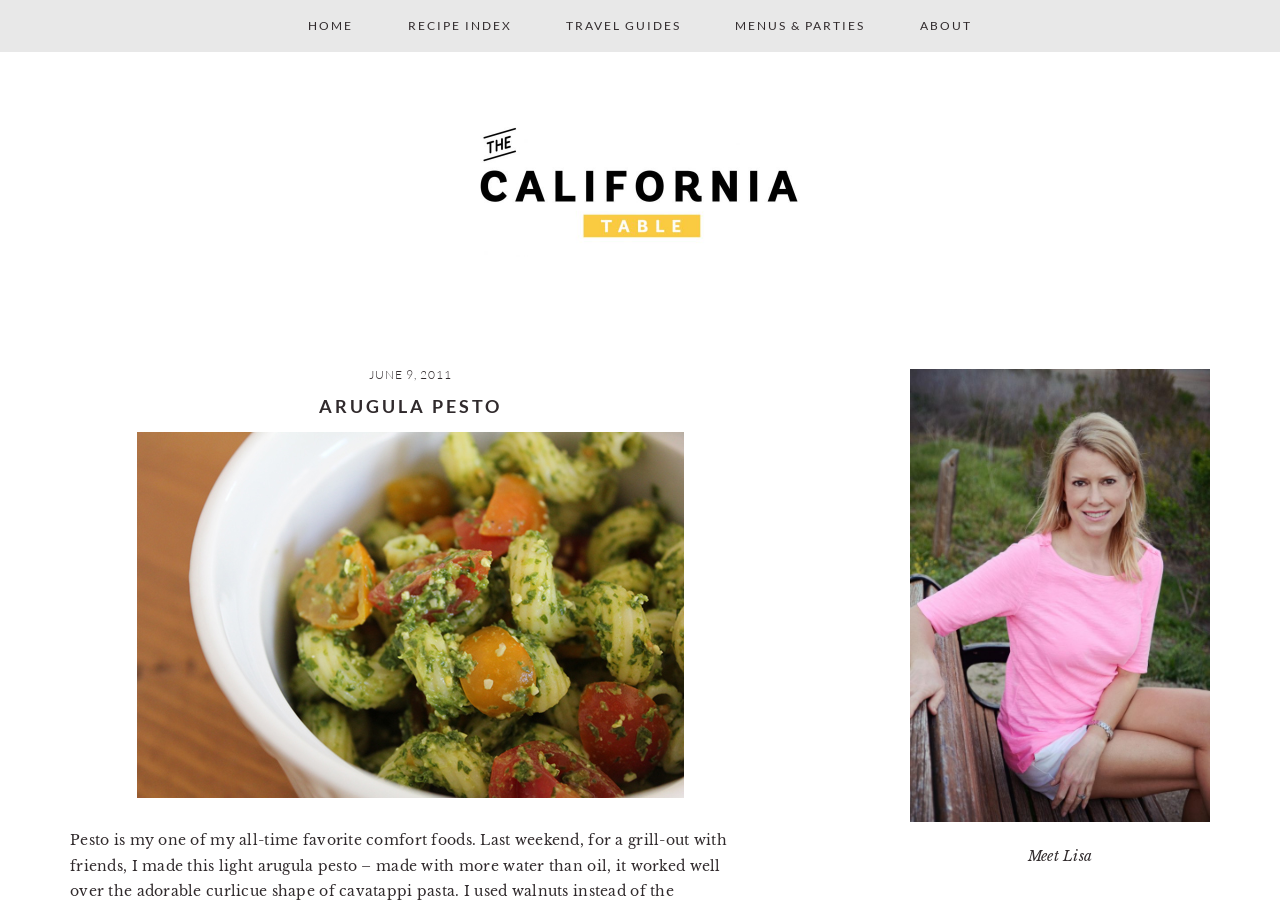Show me the bounding box coordinates of the clickable region to achieve the task as per the instruction: "Click on NEWS".

None